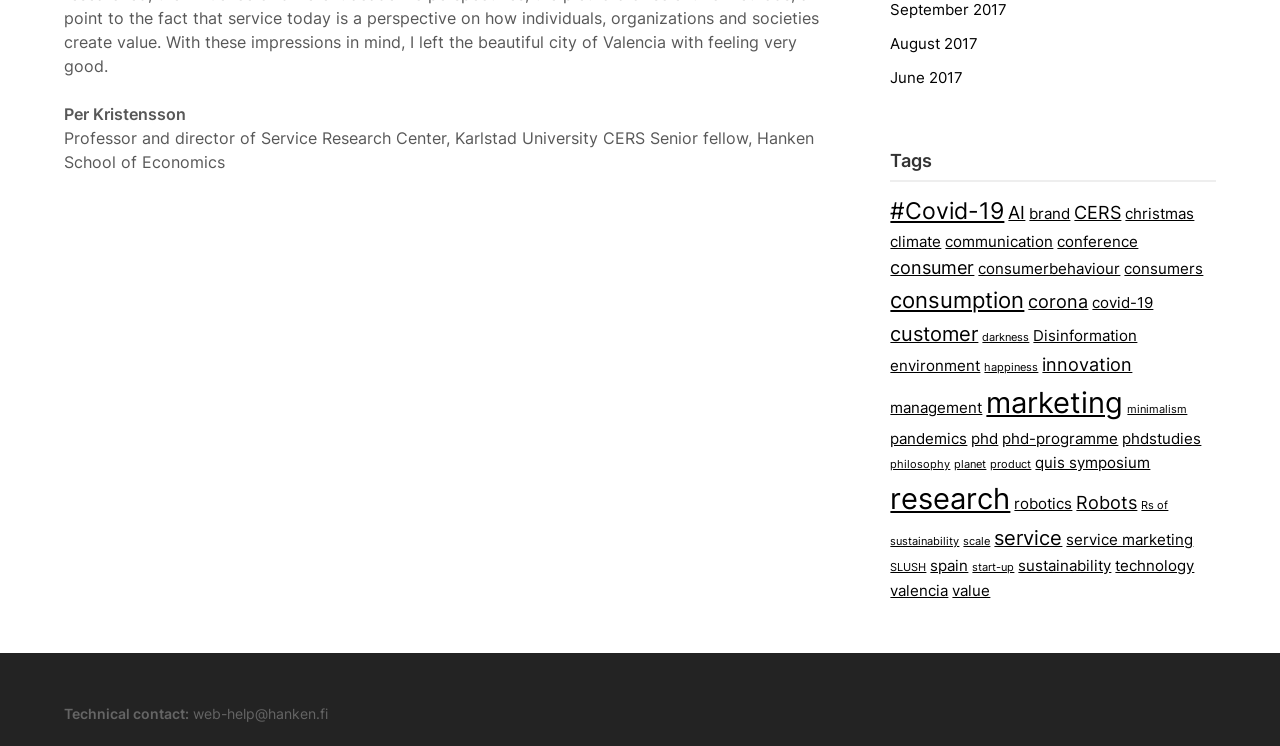Provide the bounding box coordinates of the HTML element described by the text: "News". The coordinates should be in the format [left, top, right, bottom] with values between 0 and 1.

None